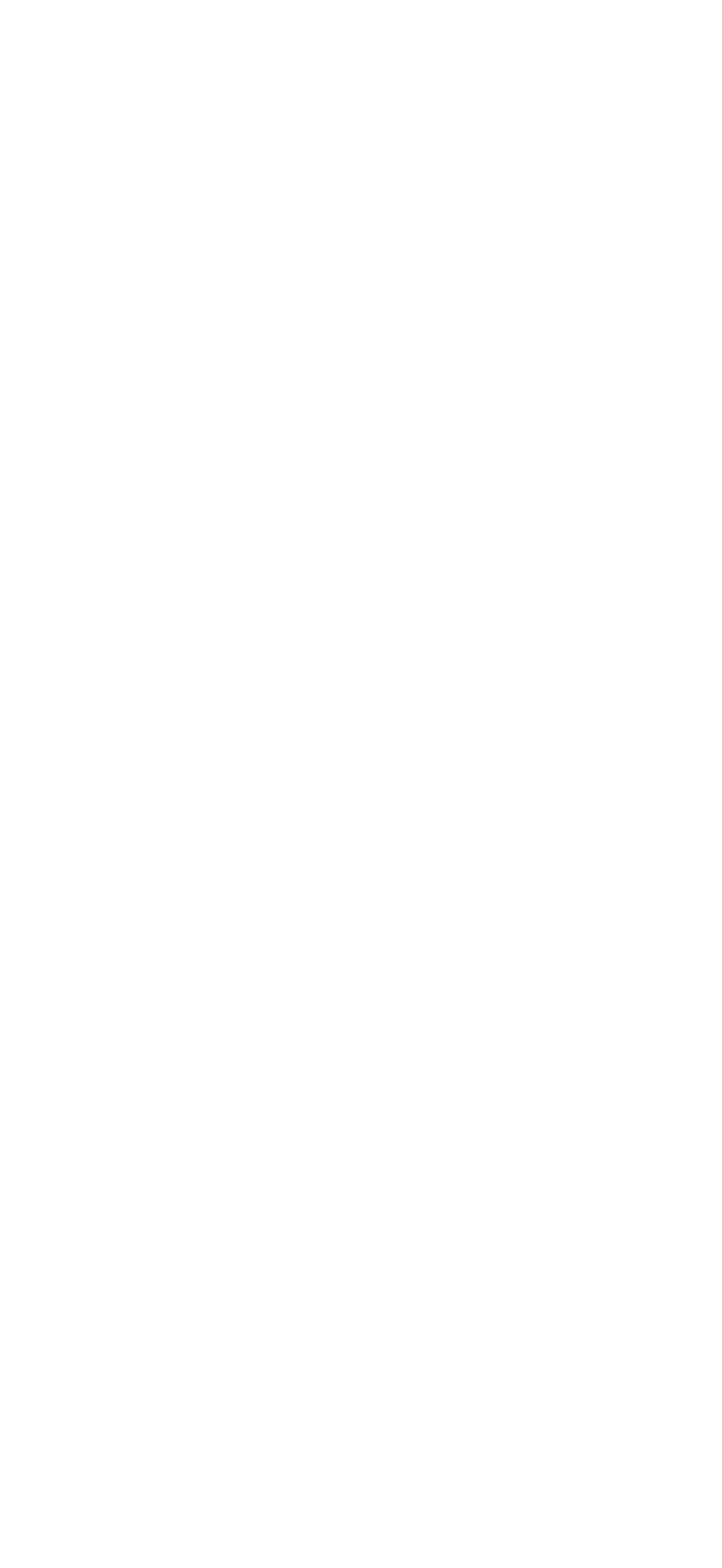How many articles are on this webpage?
Using the image, respond with a single word or phrase.

2